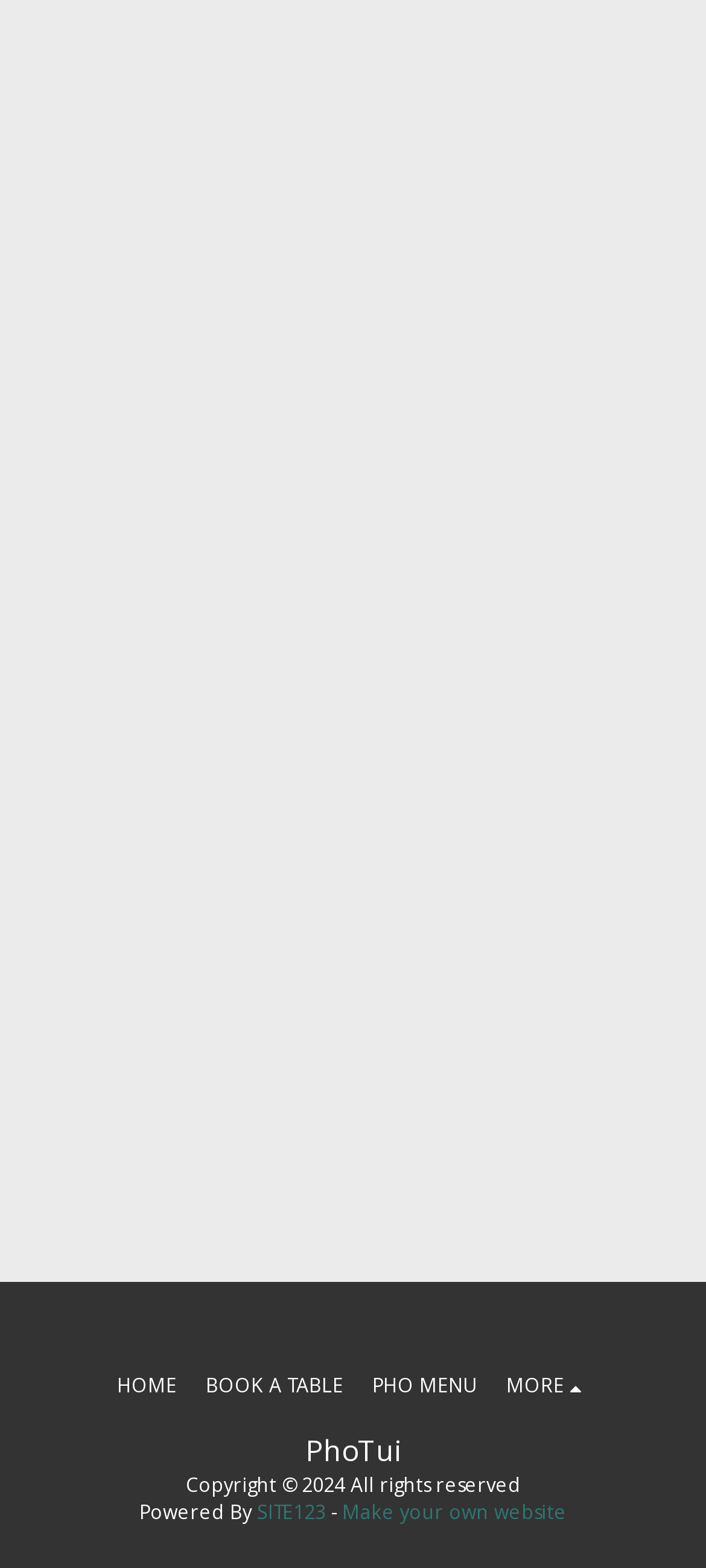Please find and report the bounding box coordinates of the element to click in order to perform the following action: "Go to HOME". The coordinates should be expressed as four float numbers between 0 and 1, in the format [left, top, right, bottom].

[0.166, 0.872, 0.25, 0.895]